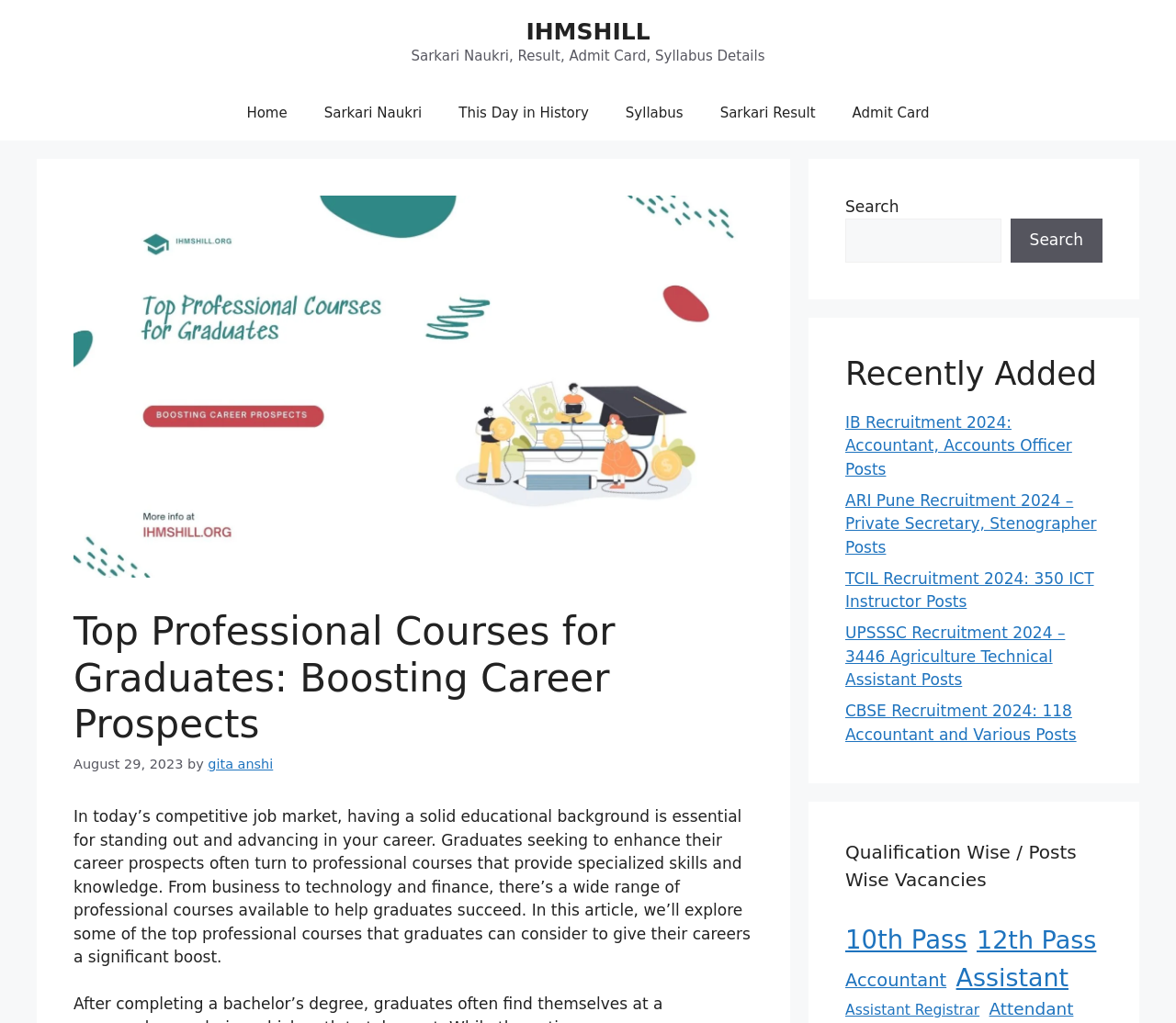Give a one-word or short phrase answer to the question: 
Who is the author of this article?

Gita Anshi